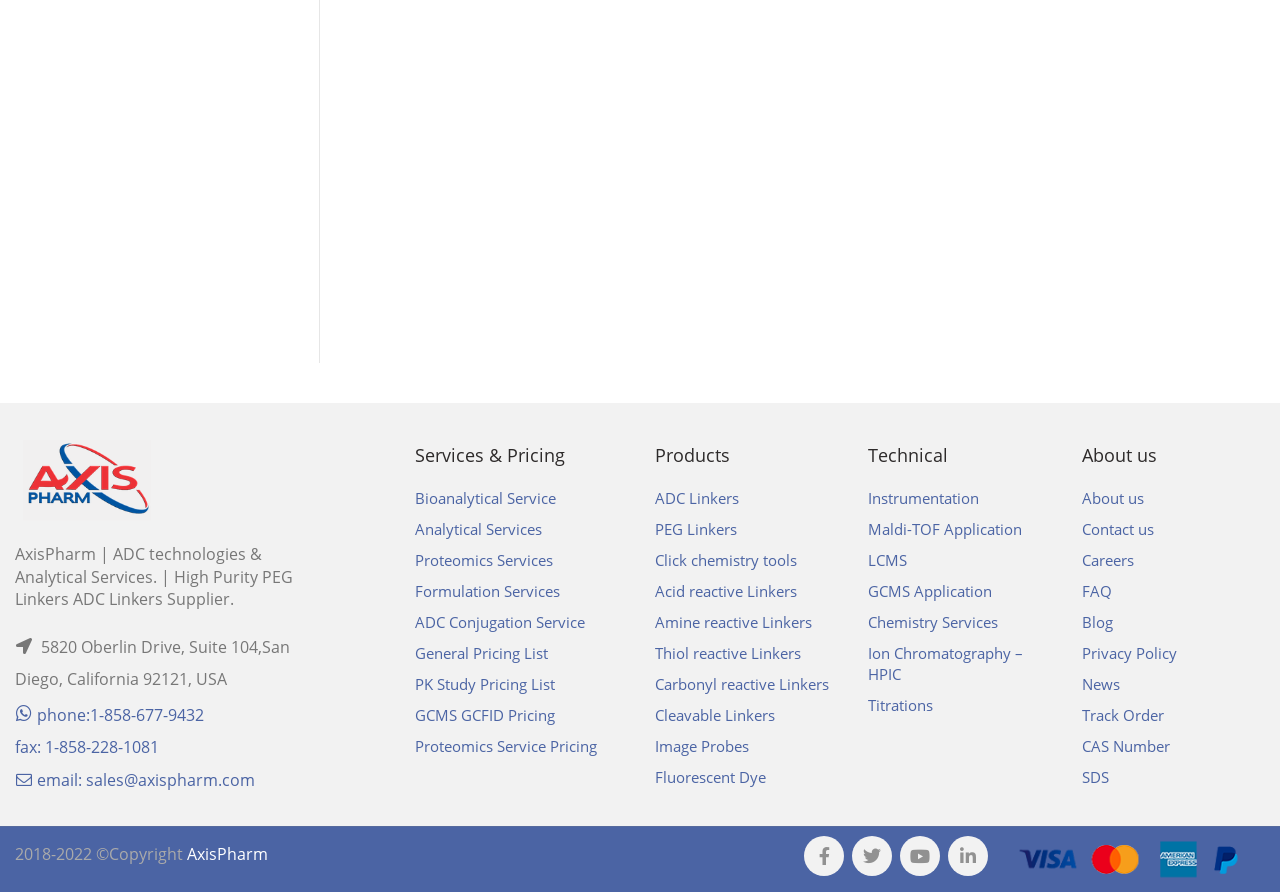Please locate the clickable area by providing the bounding box coordinates to follow this instruction: "View the details of 'endo-BCN-PEG3-acid'".

[0.542, 0.173, 0.742, 0.194]